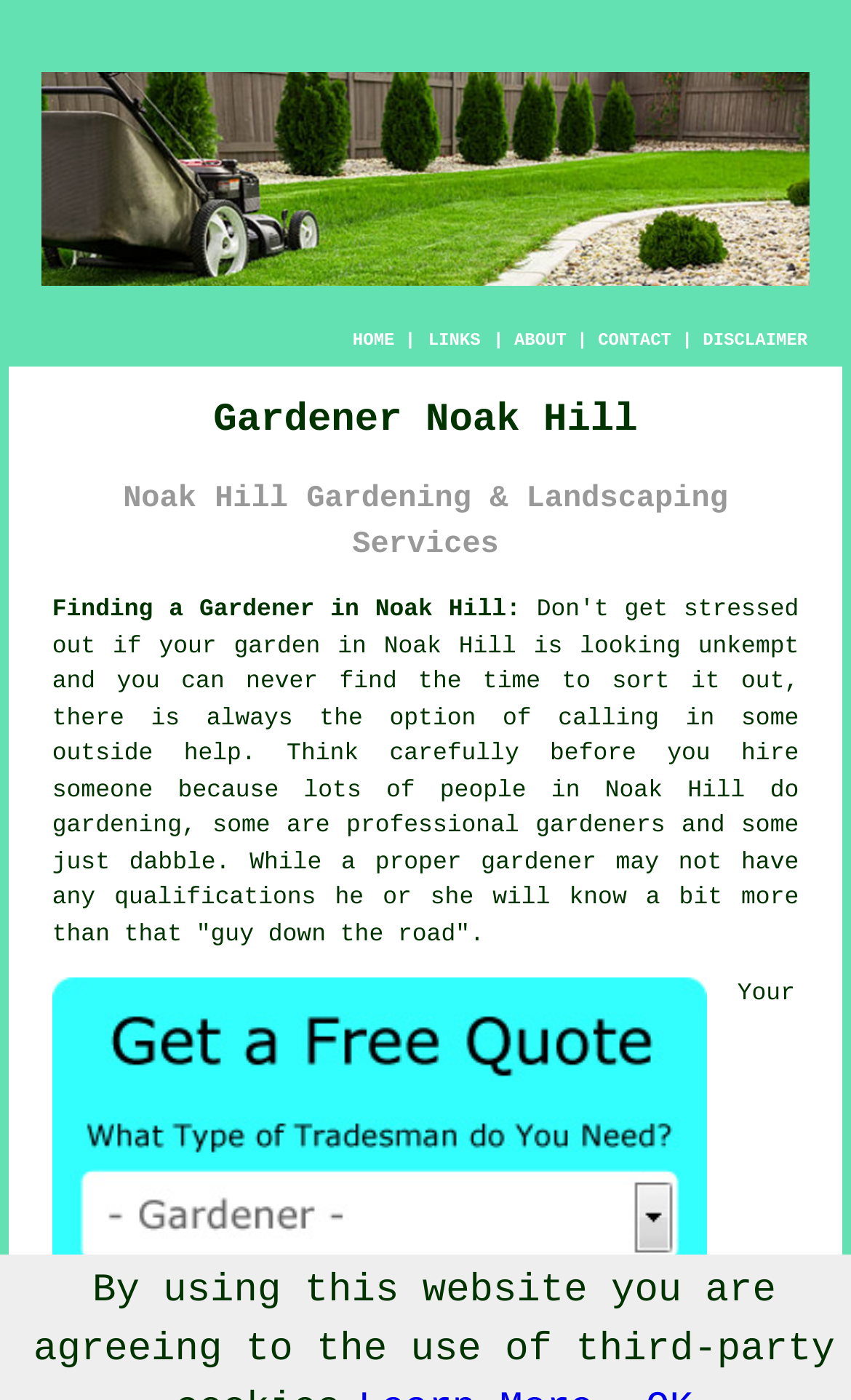Determine which piece of text is the heading of the webpage and provide it.

Gardener Noak Hill